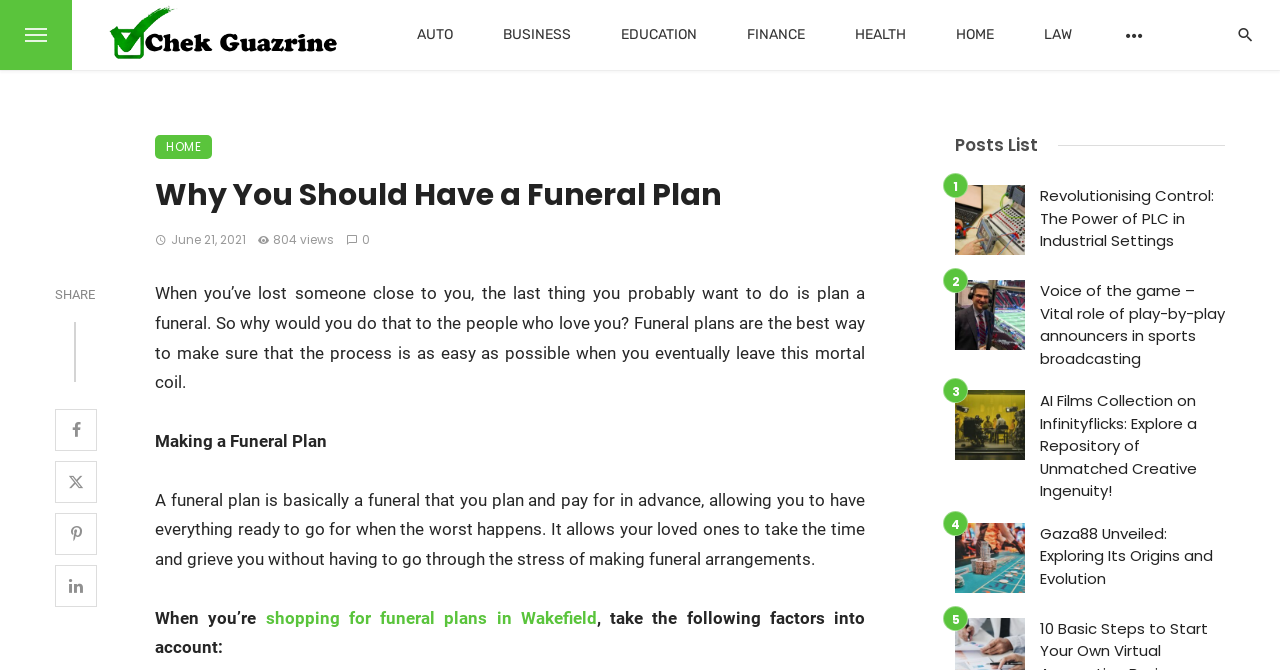Describe every aspect of the webpage in a detailed manner.

This webpage appears to be a news article or blog post about the importance of having a funeral plan. At the top of the page, there is a logo and a navigation menu with links to various categories such as AUTO, BUSINESS, EDUCATION, FINANCE, HEALTH, HOME, and LAW. 

Below the navigation menu, there is a header section with a heading that reads "Why You Should Have a Funeral Plan" and a subheading with the date and time of the post, as well as the number of views. 

The main content of the page is divided into two sections. On the left side, there is a long article that discusses the benefits of having a funeral plan, including making the process easier for loved ones and allowing them to grieve without the stress of making funeral arrangements. The article also provides information on what a funeral plan is and factors to consider when shopping for one.

On the right side of the page, there is a section titled "Posts List" that displays a list of four article summaries with headings and links to the full articles. The articles appear to be unrelated to the main topic of funeral plans and cover a range of subjects including industrial settings, sports broadcasting, and film collections.

At the bottom of the page, there are social media links and a "SHARE" button.